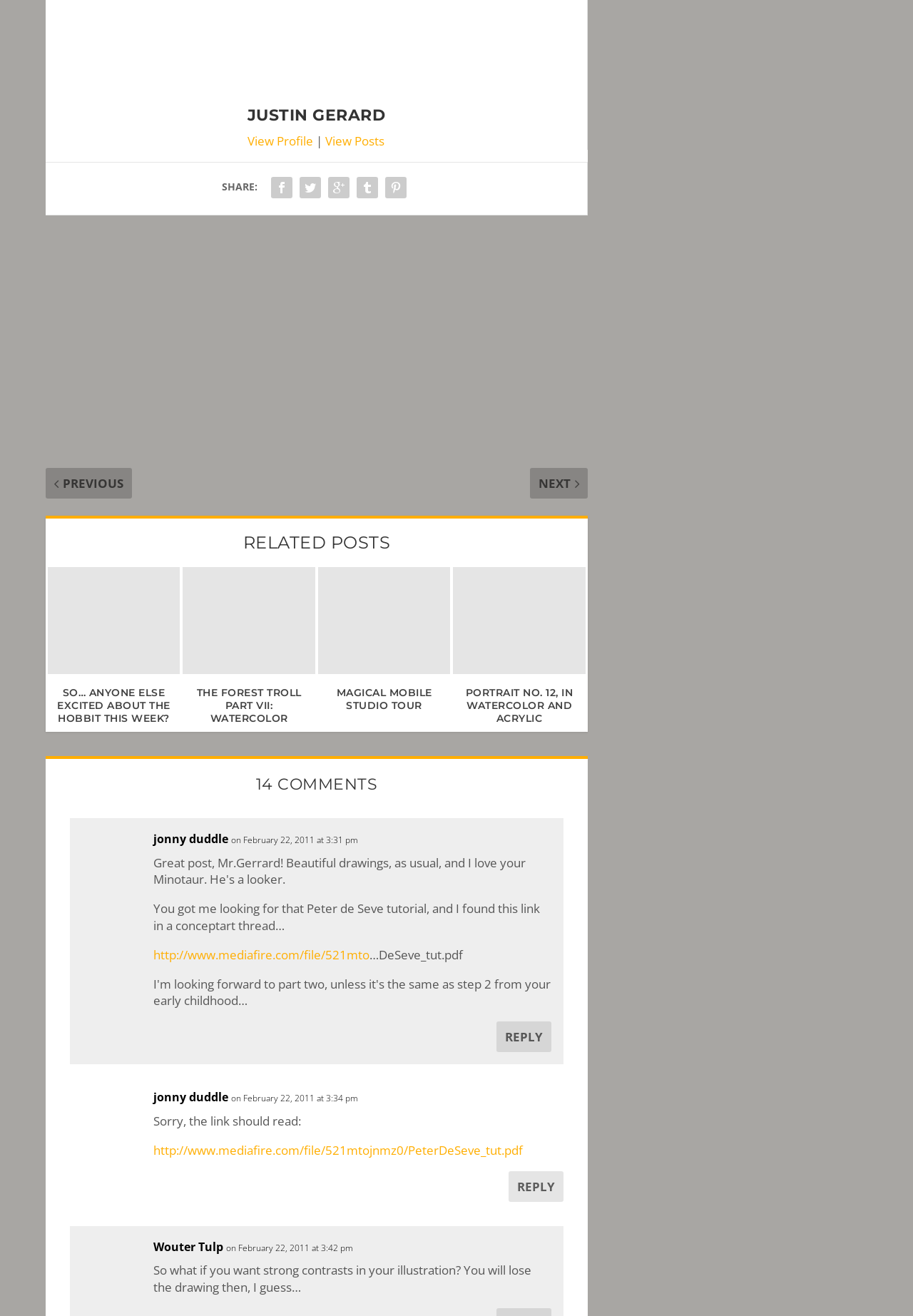Reply to the question with a brief word or phrase: What is the share icon located to the right of?

SHARE: